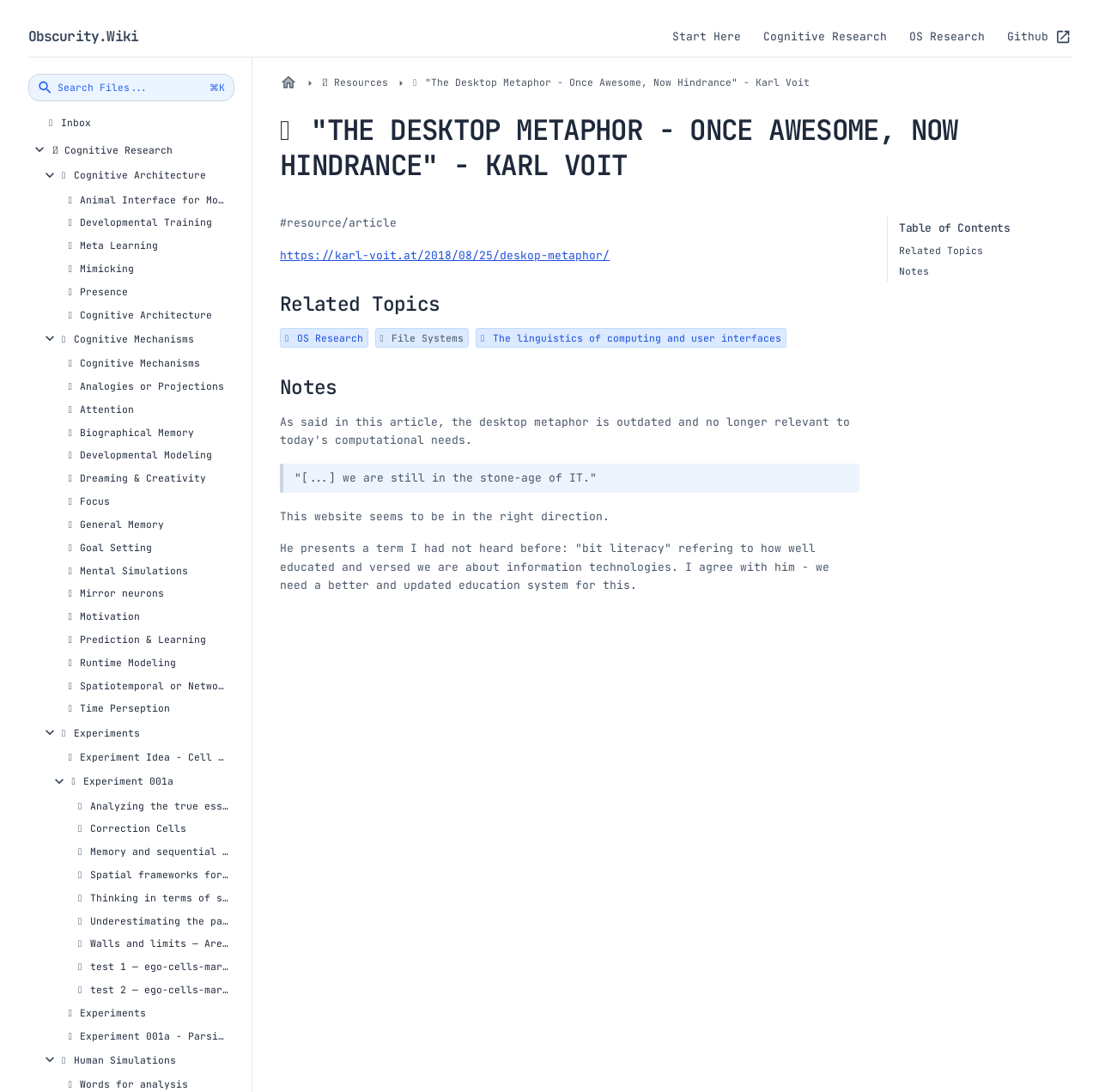Find the bounding box coordinates of the area that needs to be clicked in order to achieve the following instruction: "Click on the 'OS Research' link". The coordinates should be specified as four float numbers between 0 and 1, i.e., [left, top, right, bottom].

[0.827, 0.026, 0.896, 0.041]